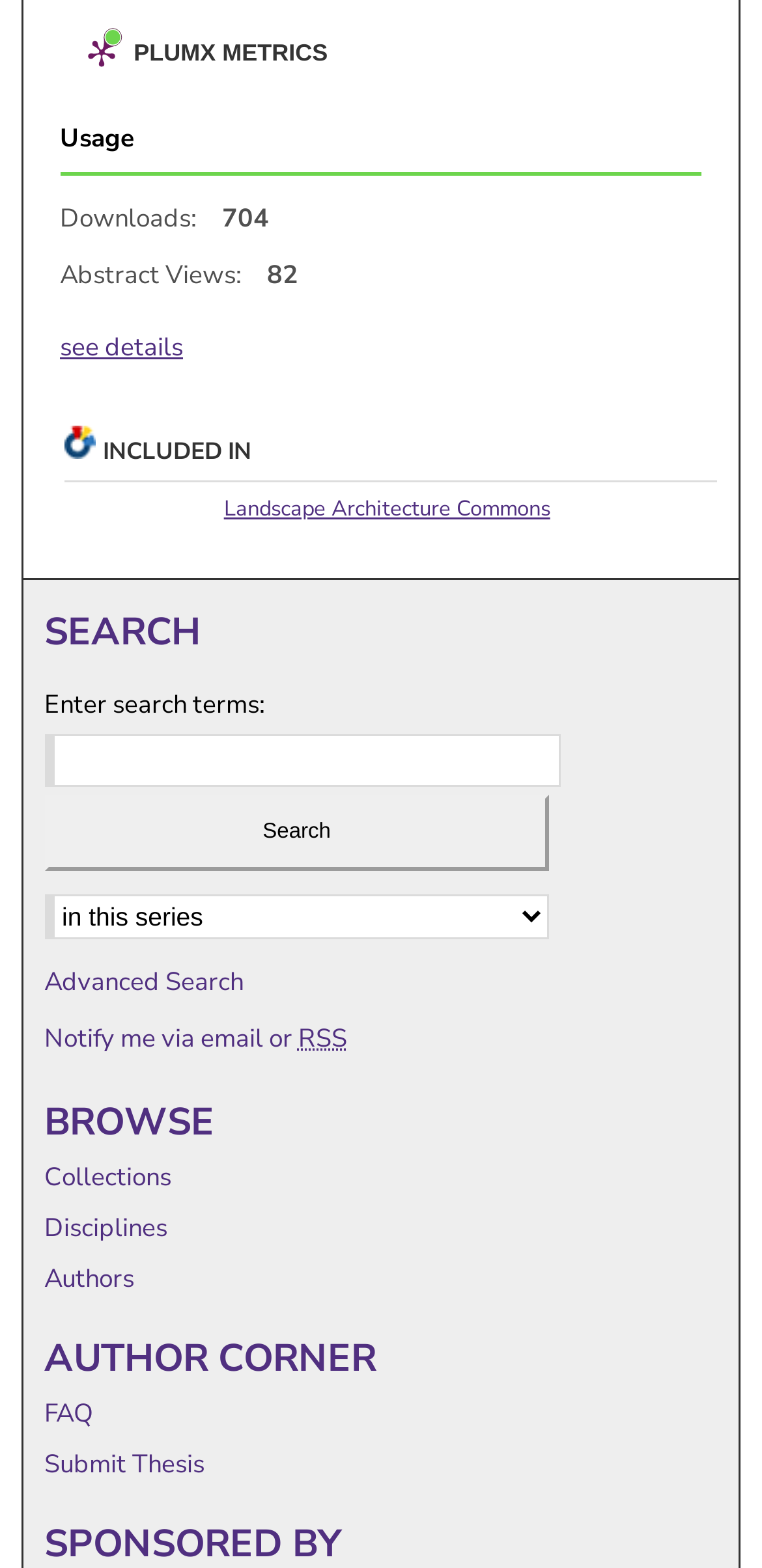Provide the bounding box for the UI element matching this description: "FAQ".

[0.058, 0.89, 0.916, 0.913]